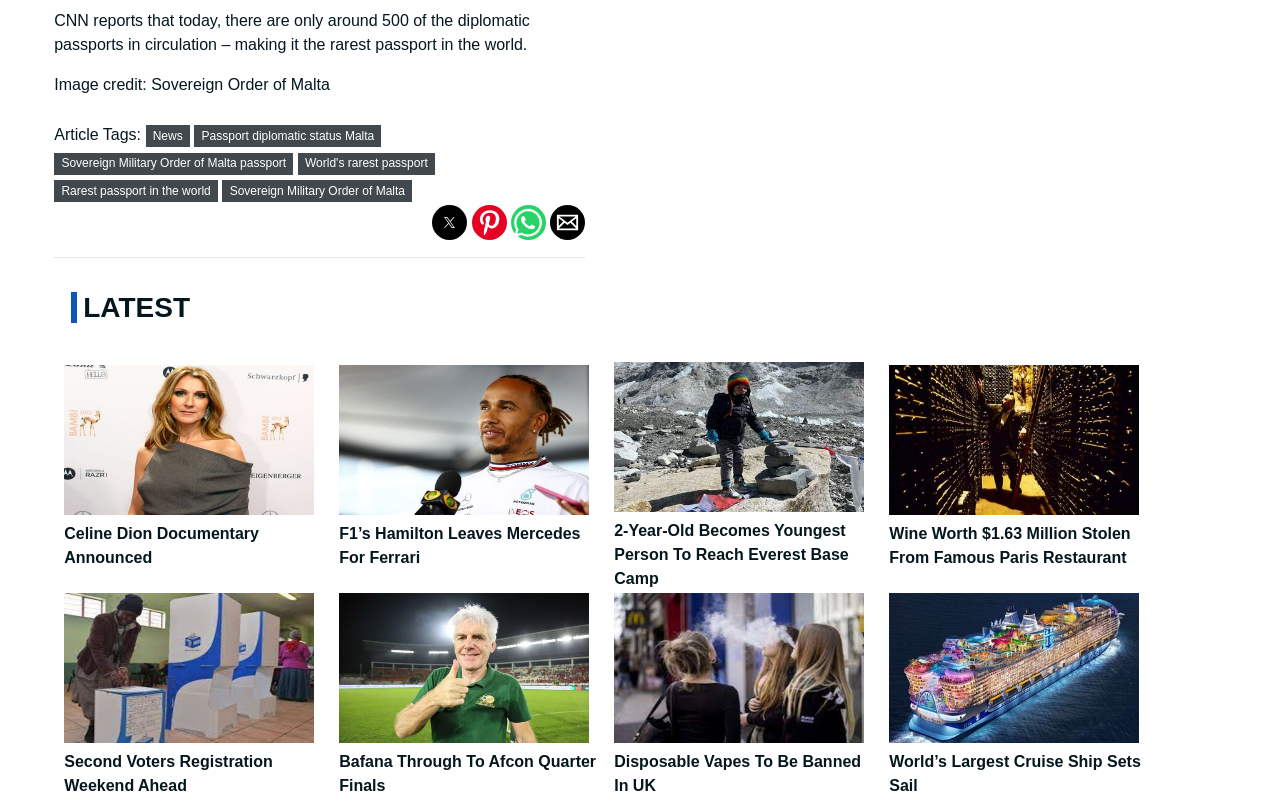Please locate the bounding box coordinates for the element that should be clicked to achieve the following instruction: "Click on the 'News' link". Ensure the coordinates are given as four float numbers between 0 and 1, i.e., [left, top, right, bottom].

[0.119, 0.162, 0.143, 0.179]